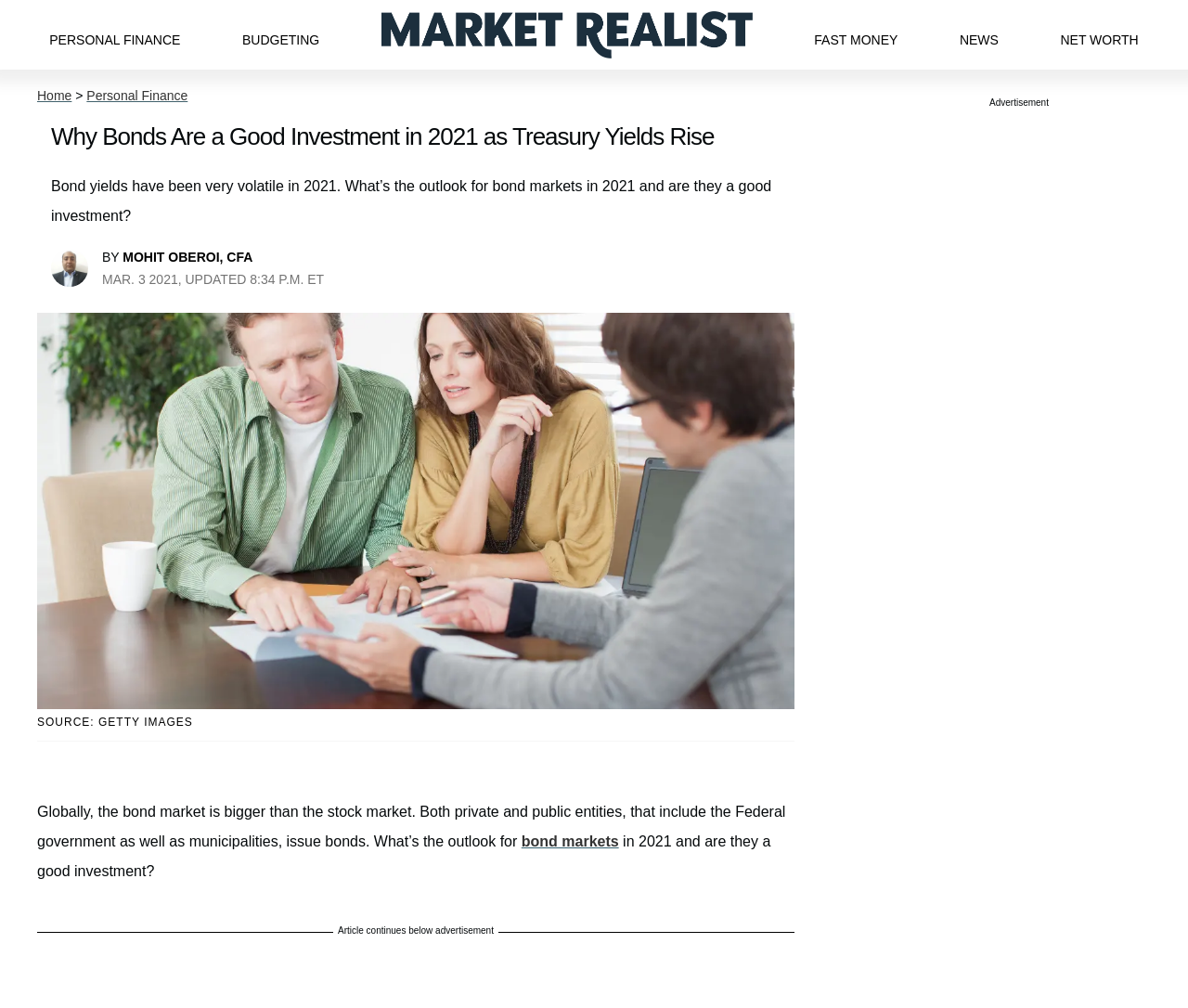Bounding box coordinates should be in the format (top-left x, top-left y, bottom-right x, bottom-right y) and all values should be floating point numbers between 0 and 1. Determine the bounding box coordinate for the UI element described as: Mohit Oberoi, CFA

[0.103, 0.248, 0.213, 0.262]